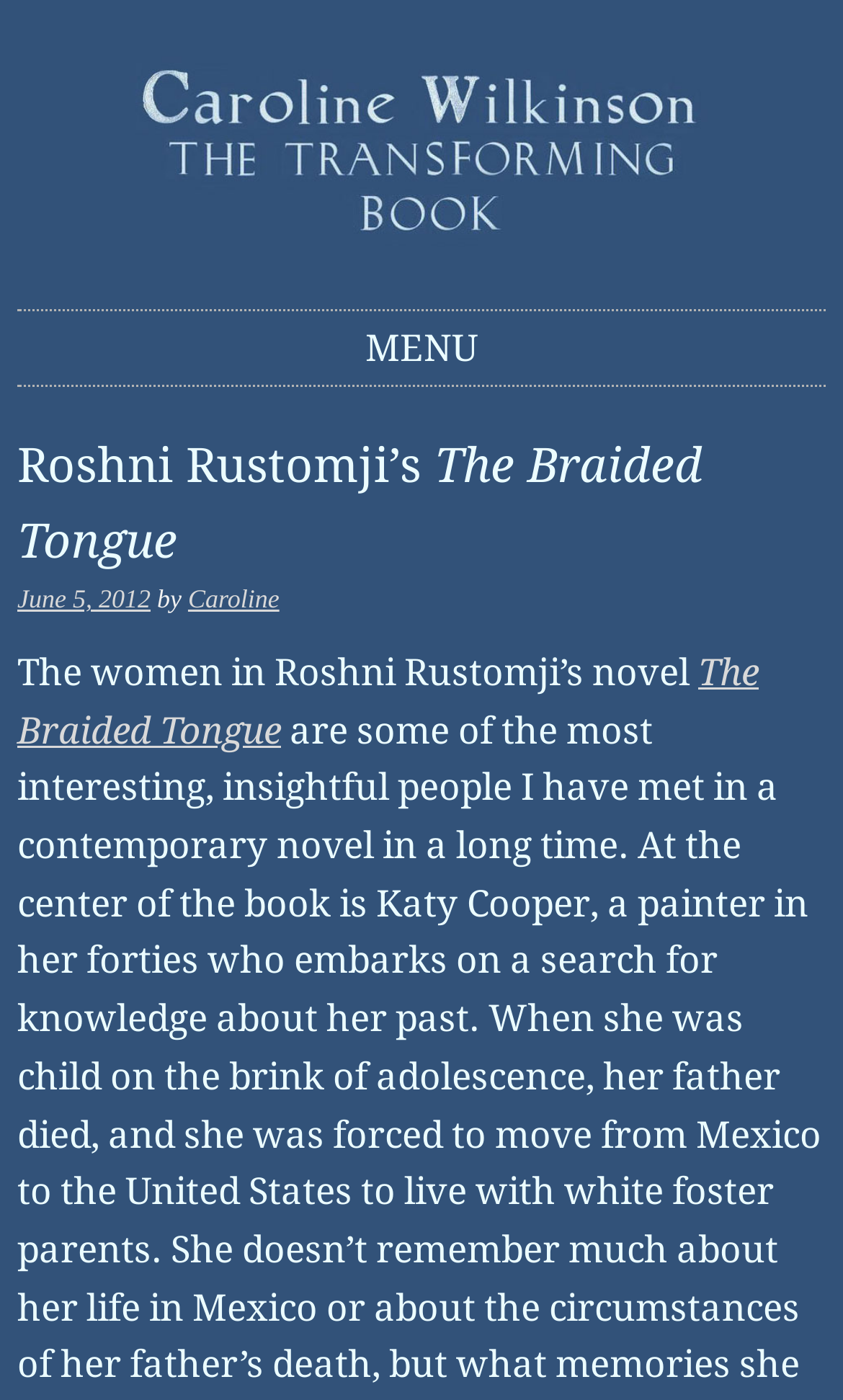Give a one-word or short phrase answer to the question: 
What is the category of the webpage?

Blog or article